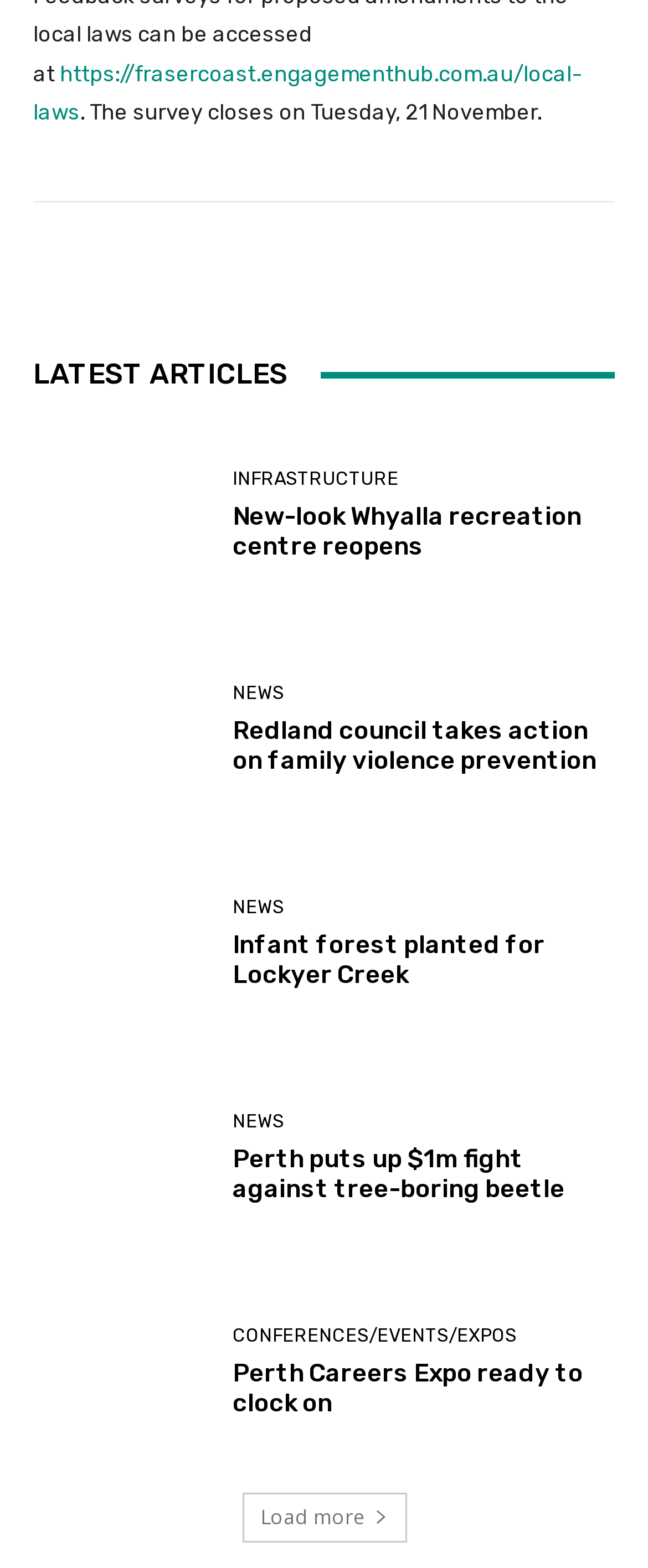Please specify the bounding box coordinates of the element that should be clicked to execute the given instruction: 'Read New-look Whyalla recreation centre reopens article'. Ensure the coordinates are four float numbers between 0 and 1, expressed as [left, top, right, bottom].

[0.359, 0.32, 0.897, 0.358]